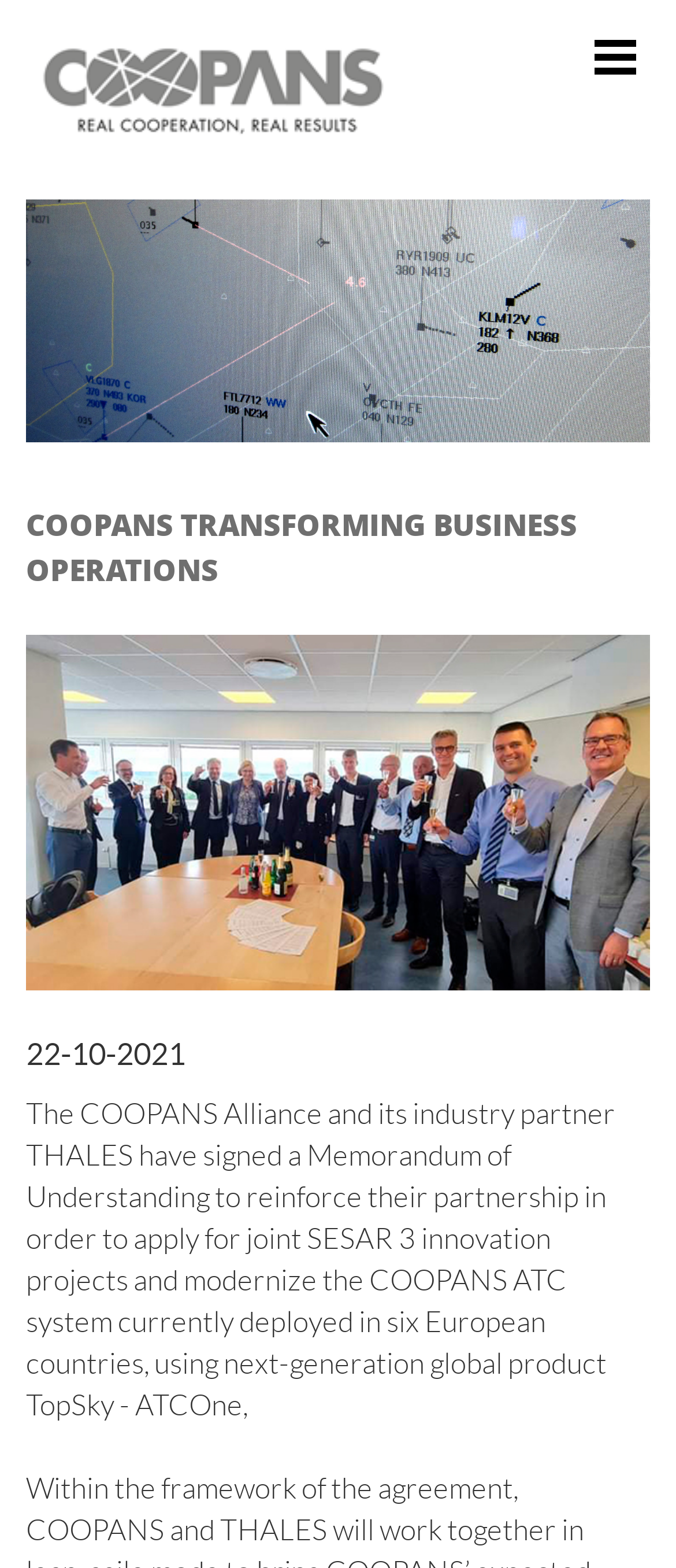Provide the bounding box coordinates of the HTML element this sentence describes: "Mission & vision". The bounding box coordinates consist of four float numbers between 0 and 1, i.e., [left, top, right, bottom].

[0.446, 0.275, 0.941, 0.306]